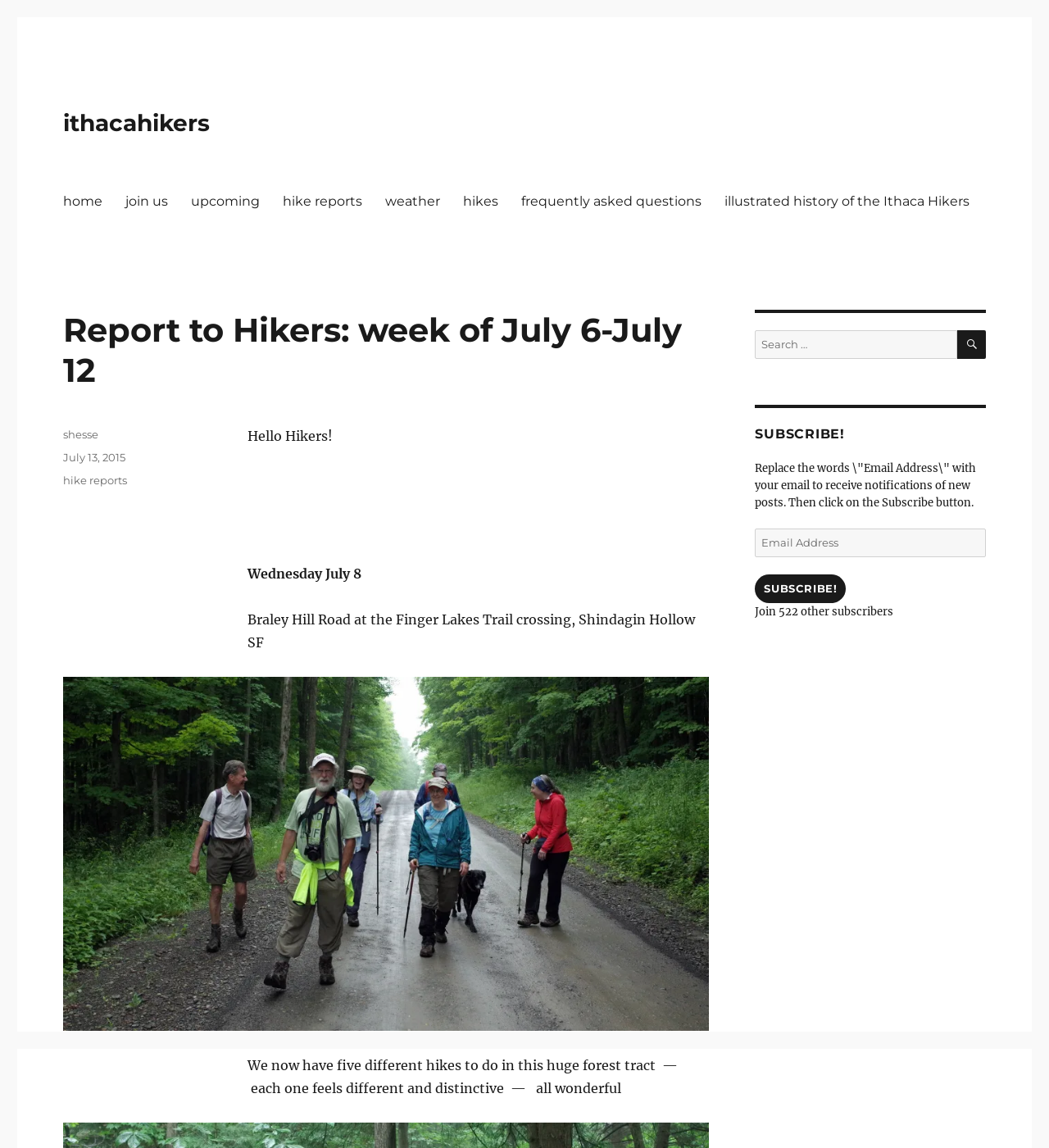Kindly determine the bounding box coordinates for the area that needs to be clicked to execute this instruction: "Click on the 'FURNITURE AND APPLIANCE REMOVAL' link".

None